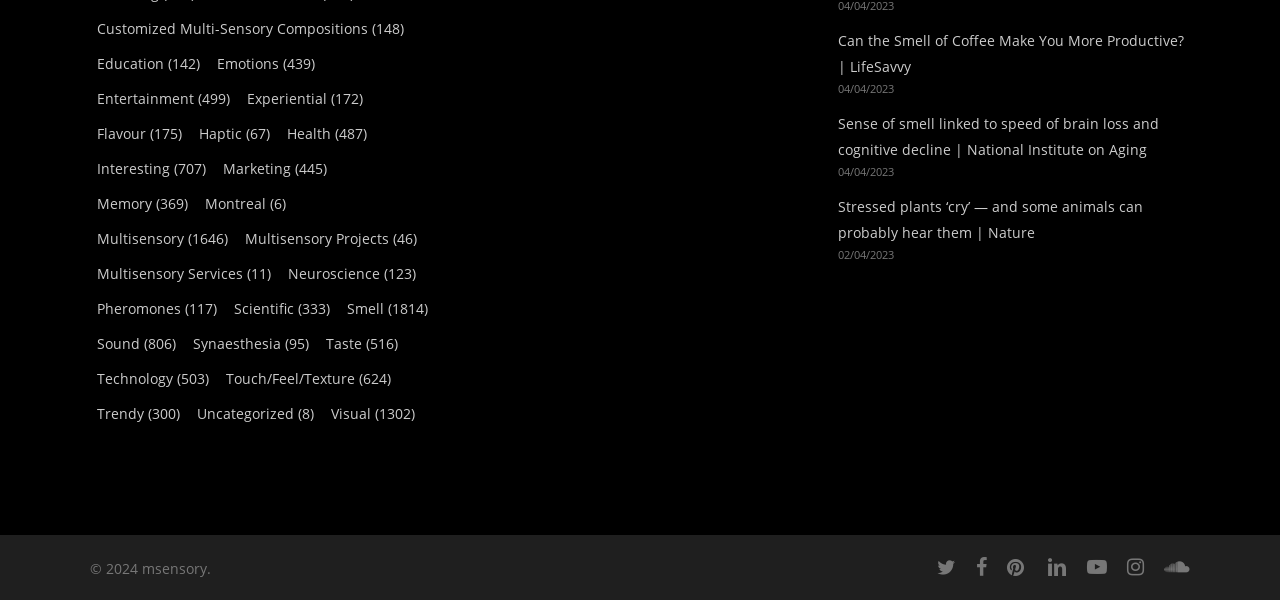Given the description "pinterest", provide the bounding box coordinates of the corresponding UI element.

[0.787, 0.925, 0.802, 0.965]